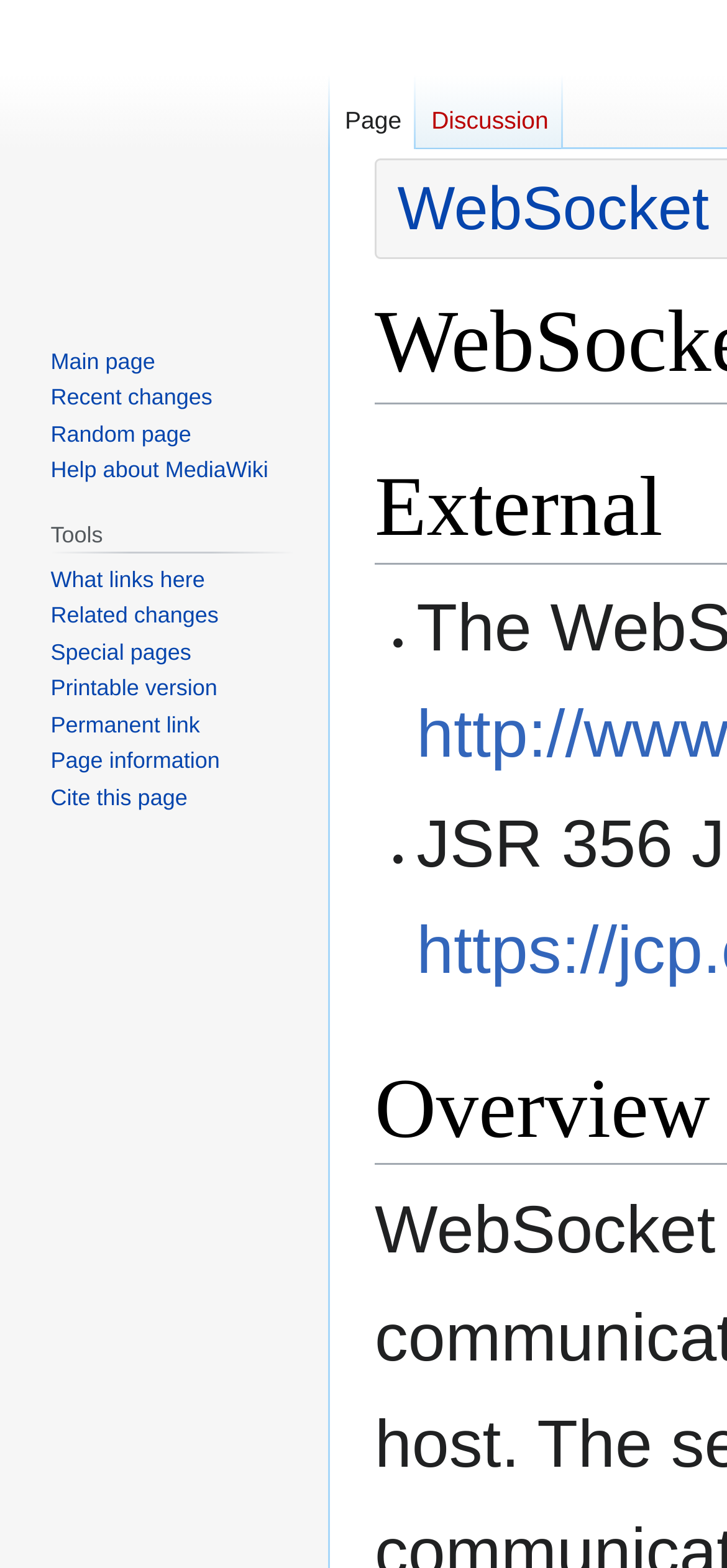Give a concise answer of one word or phrase to the question: 
How many links are there under 'Tools'?

8